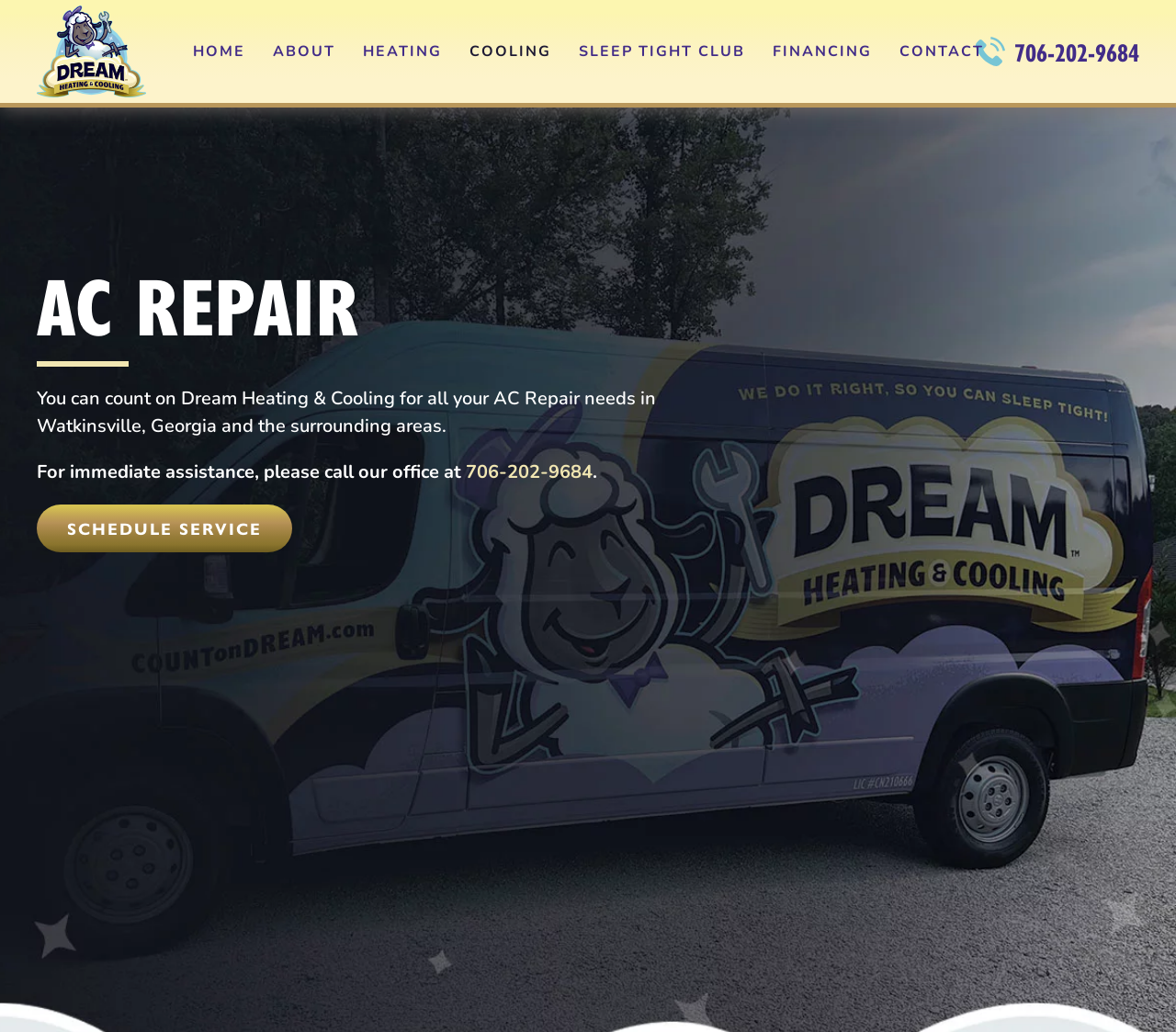Using the format (top-left x, top-left y, bottom-right x, bottom-right y), and given the element description, identify the bounding box coordinates within the screenshot: About

[0.232, 0.014, 0.285, 0.085]